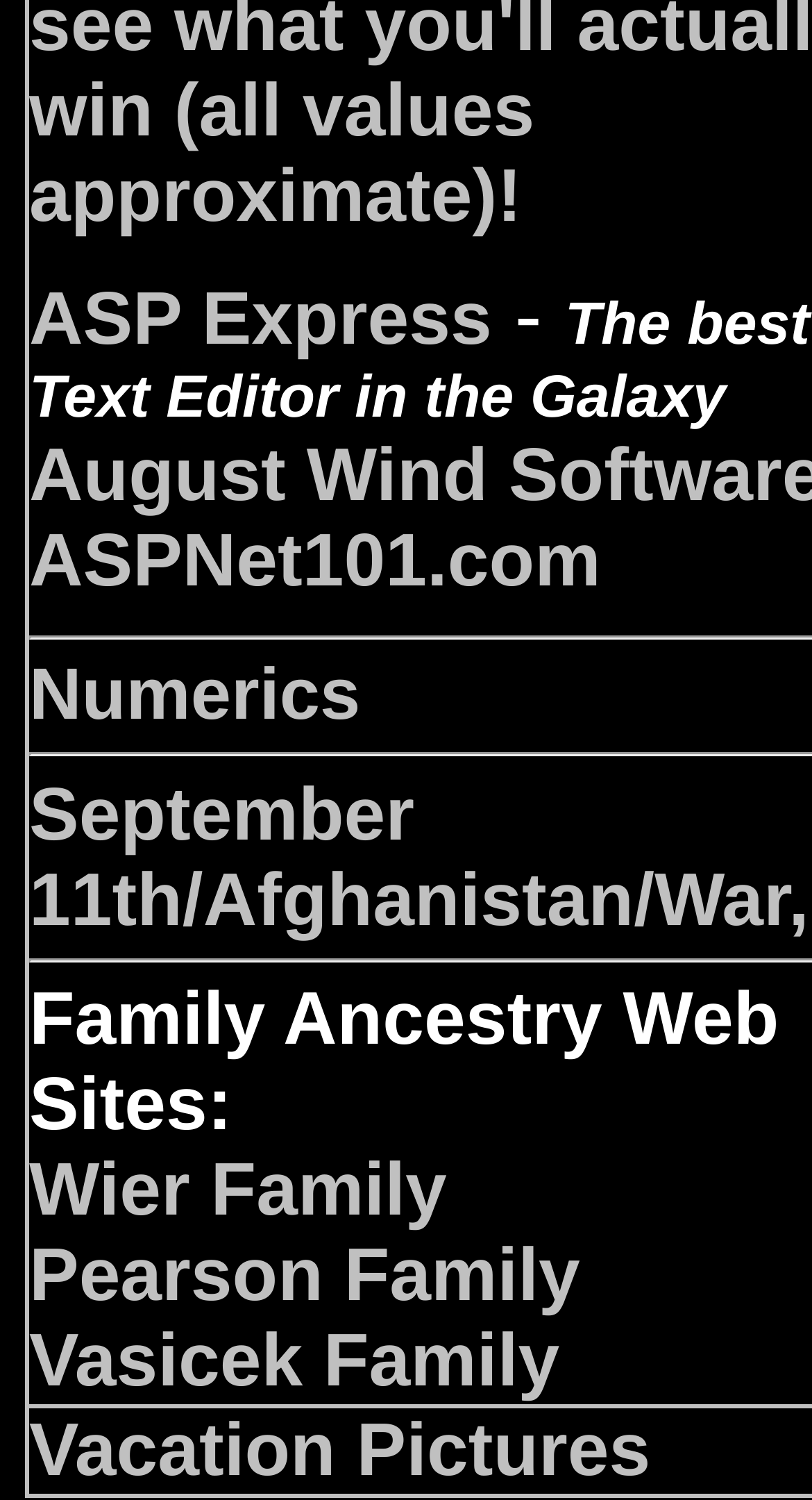How many family ancestry web sites are listed?
Give a one-word or short-phrase answer derived from the screenshot.

3